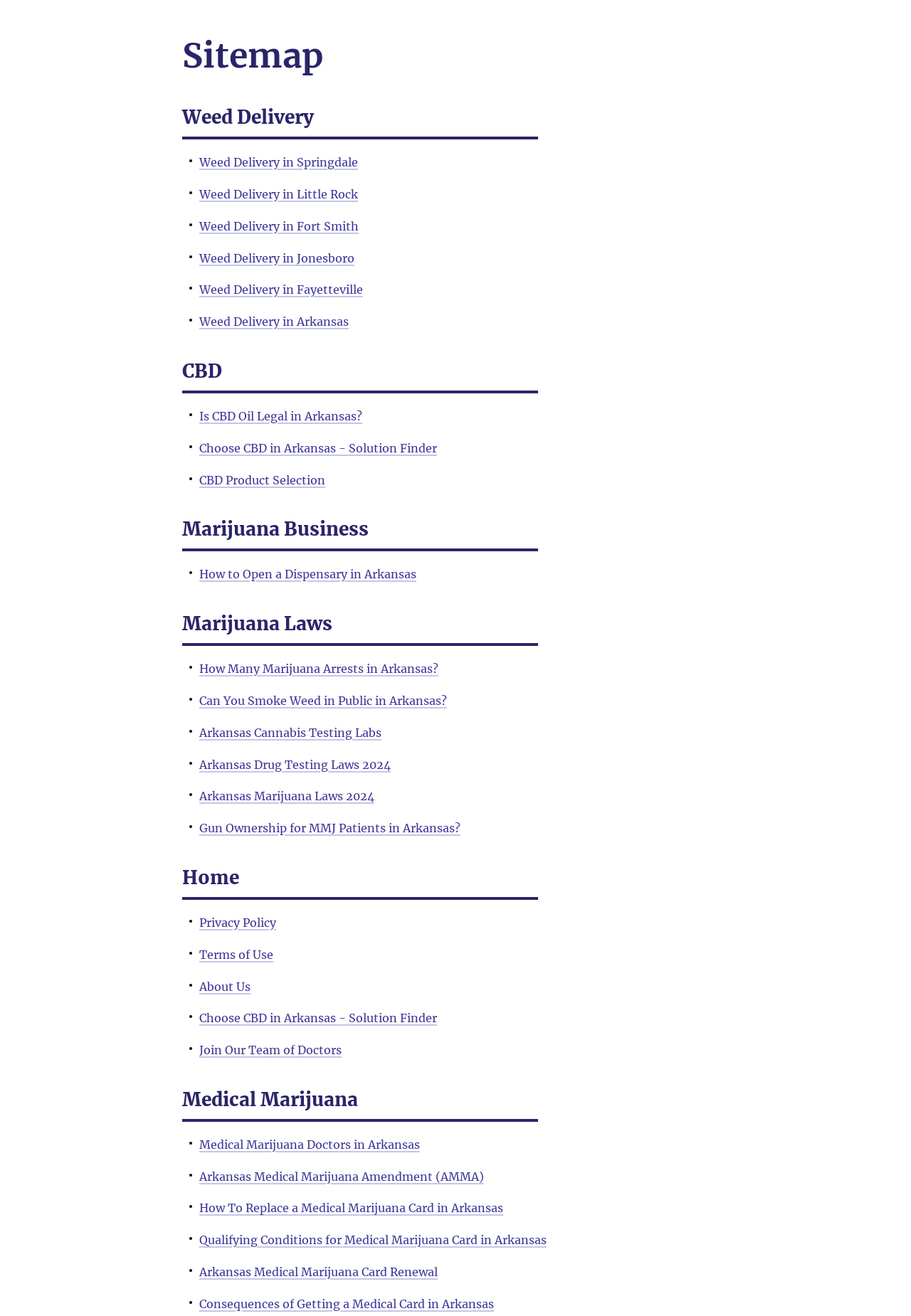How many cities are listed for weed delivery?
Based on the image, respond with a single word or phrase.

5